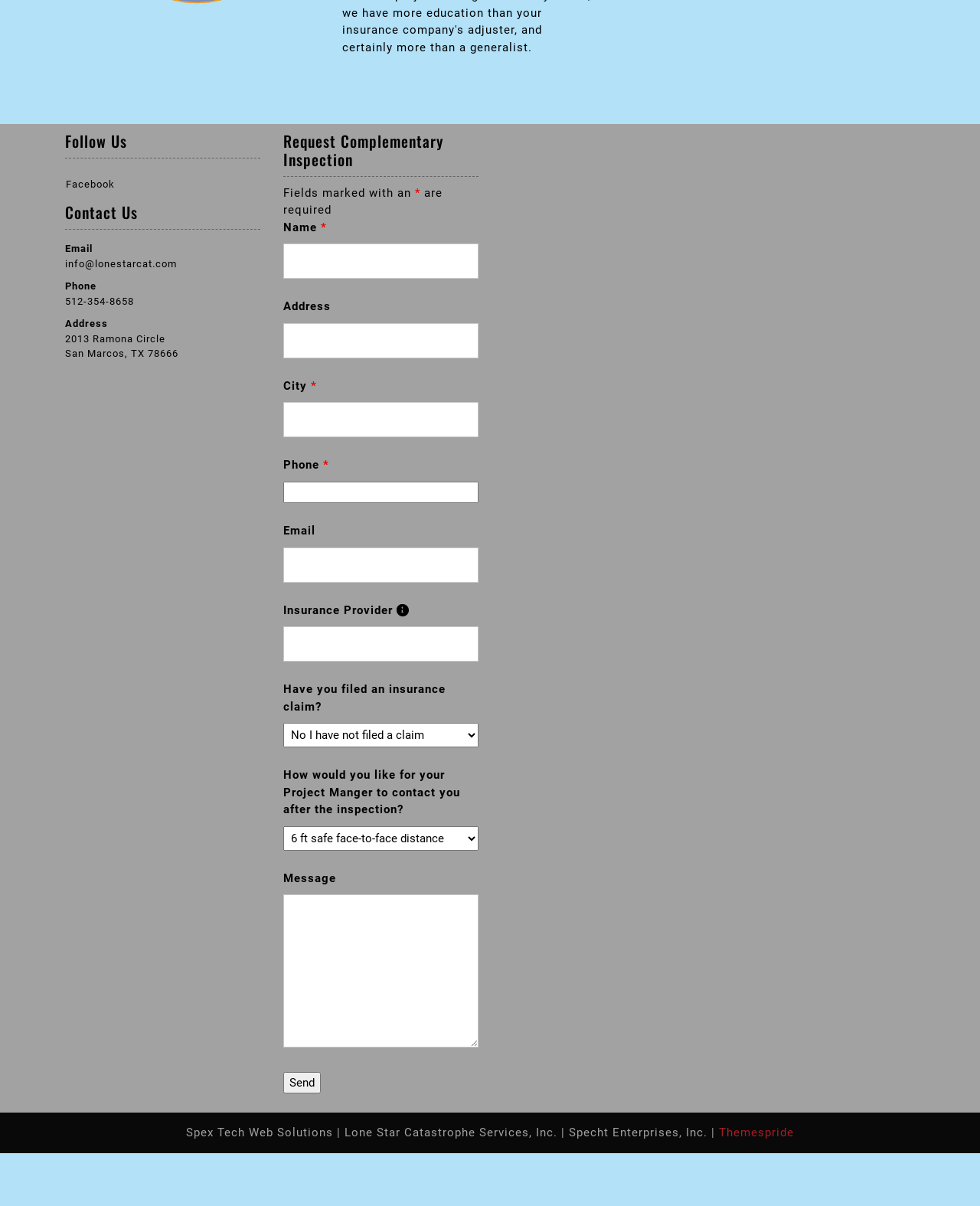What is the last field in the form?
Answer the question with a single word or phrase by looking at the picture.

Message